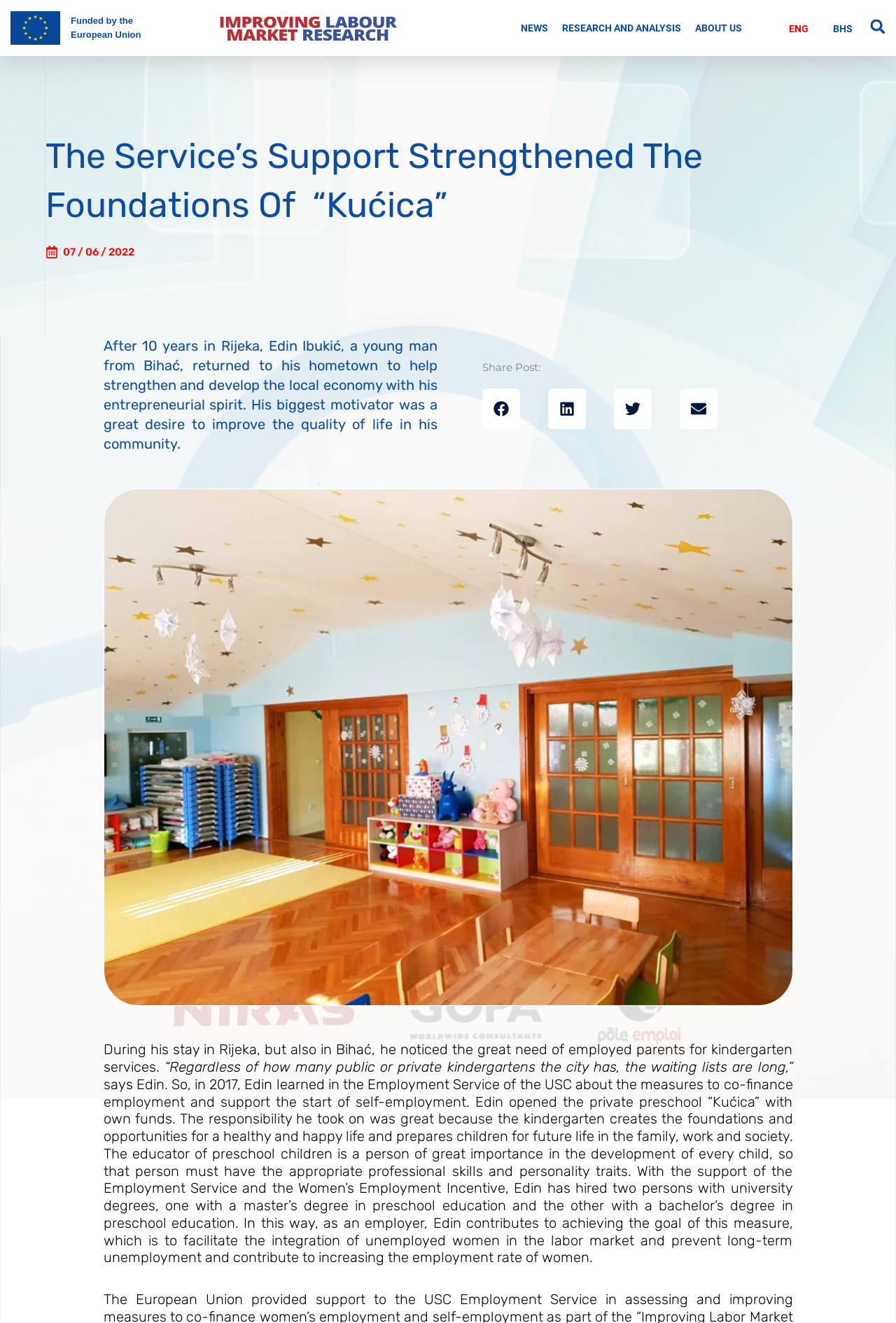Extract the bounding box coordinates for the described element: "Research and analysis". The coordinates should be represented as four float numbers between 0 and 1: [left, top, right, bottom].

[0.62, 0.009, 0.768, 0.033]